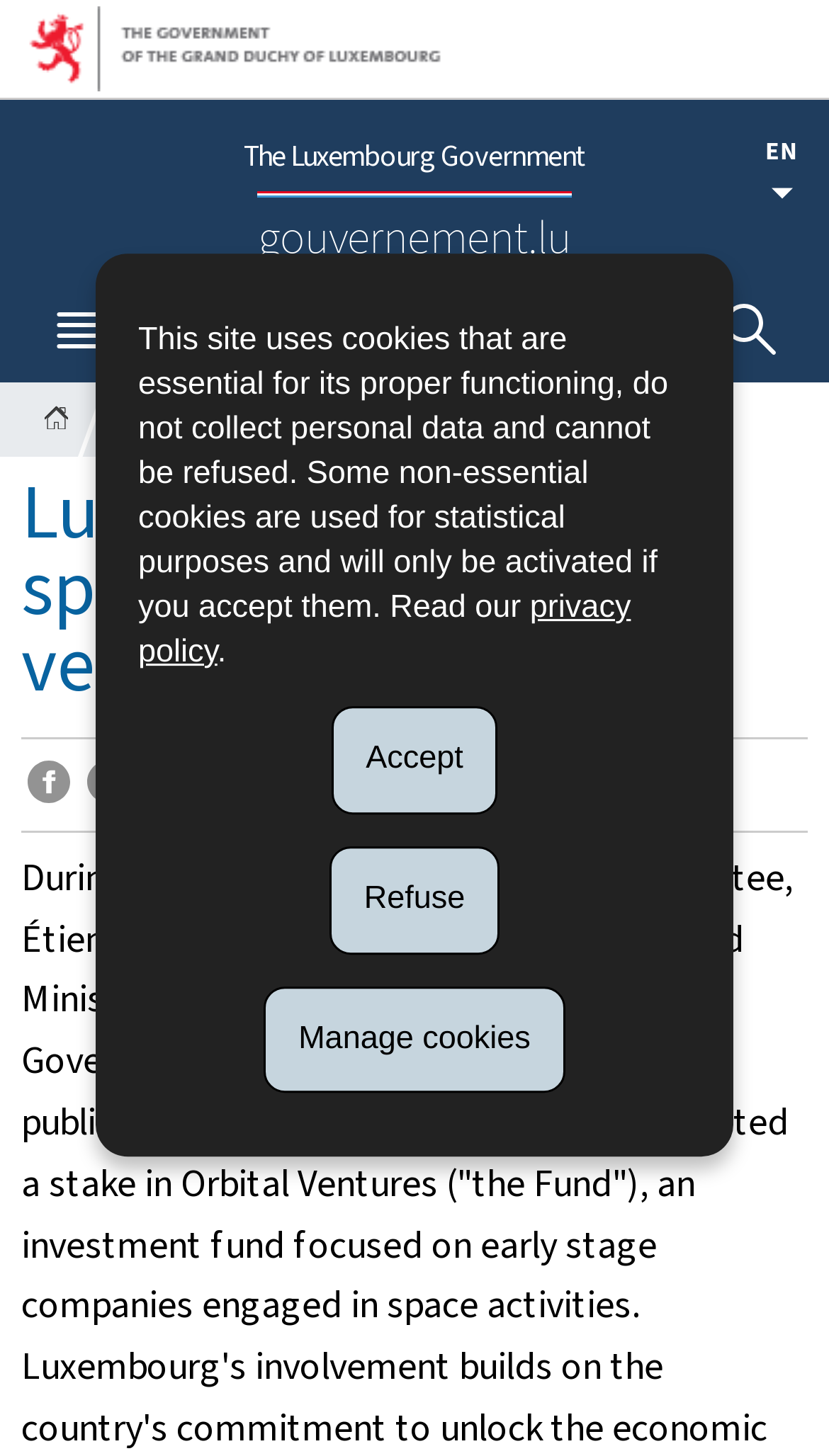Could you highlight the region that needs to be clicked to execute the instruction: "Change the language"?

[0.885, 0.069, 1.0, 0.14]